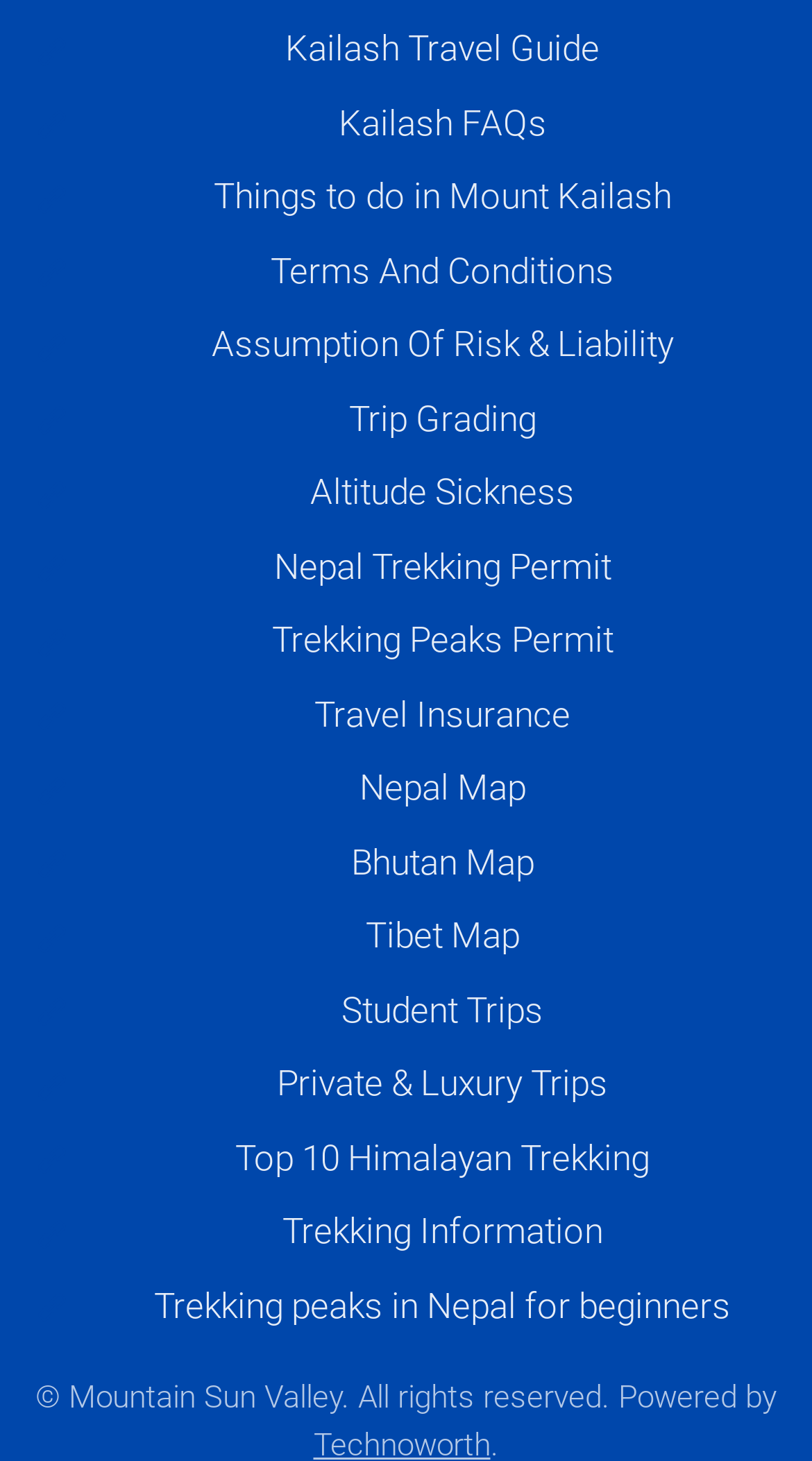Locate the bounding box of the UI element defined by this description: "Terms And Conditions". The coordinates should be given as four float numbers between 0 and 1, formatted as [left, top, right, bottom].

[0.128, 0.168, 0.962, 0.204]